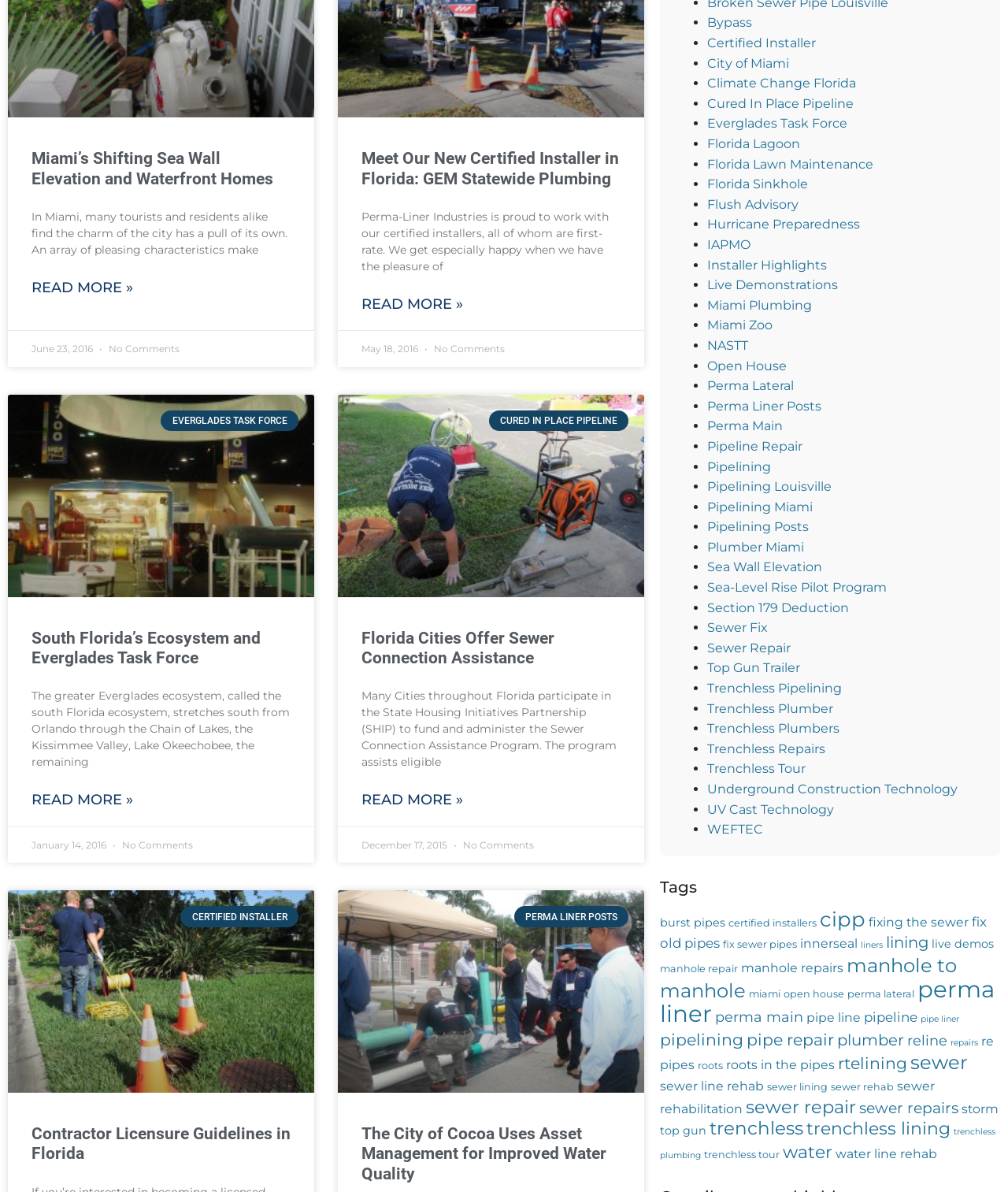What is the name of the organization mentioned in the list of links? Examine the screenshot and reply using just one word or a brief phrase.

NASTT